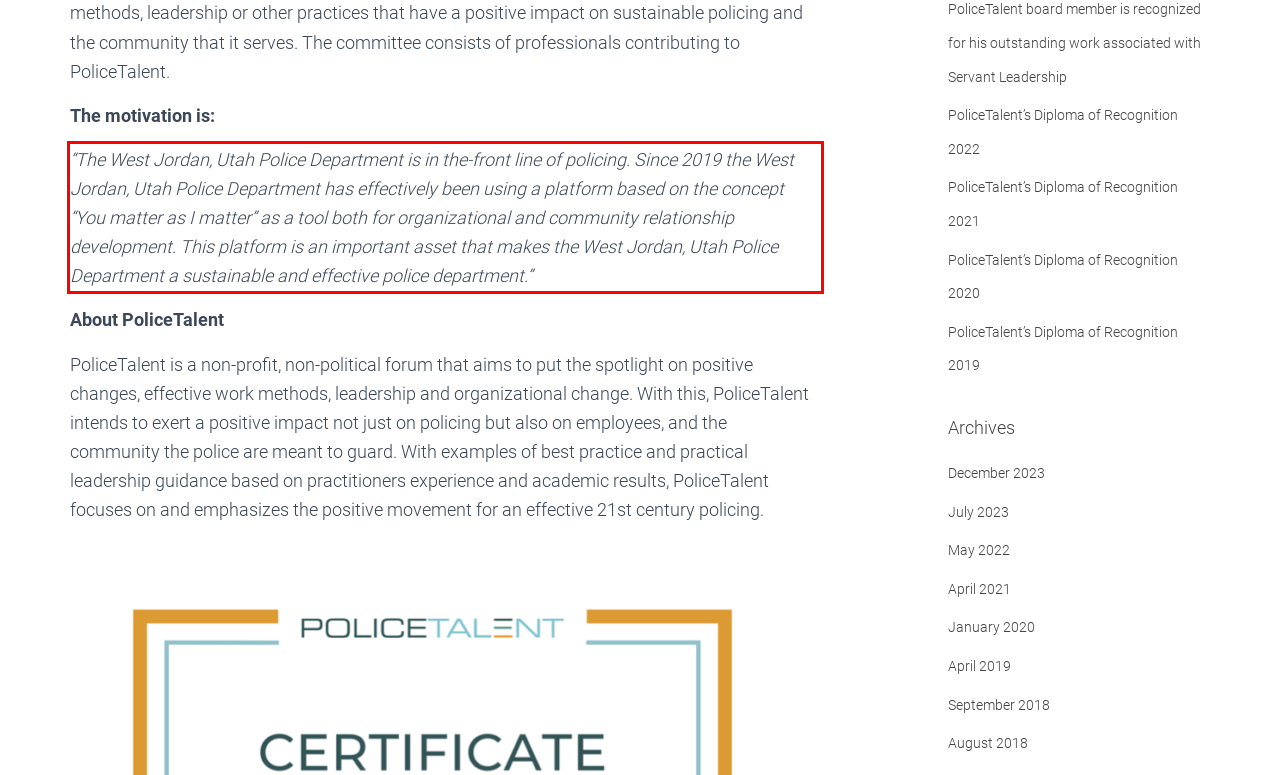Perform OCR on the text inside the red-bordered box in the provided screenshot and output the content.

“The West Jordan, Utah Police Department is in the-front line of policing. Since 2019 the West Jordan, Utah Police Department has effectively been using a platform based on the concept “You matter as I matter” as a tool both for organizational and community relationship development. This platform is an important asset that makes the West Jordan, Utah Police Department a sustainable and effective police department.”